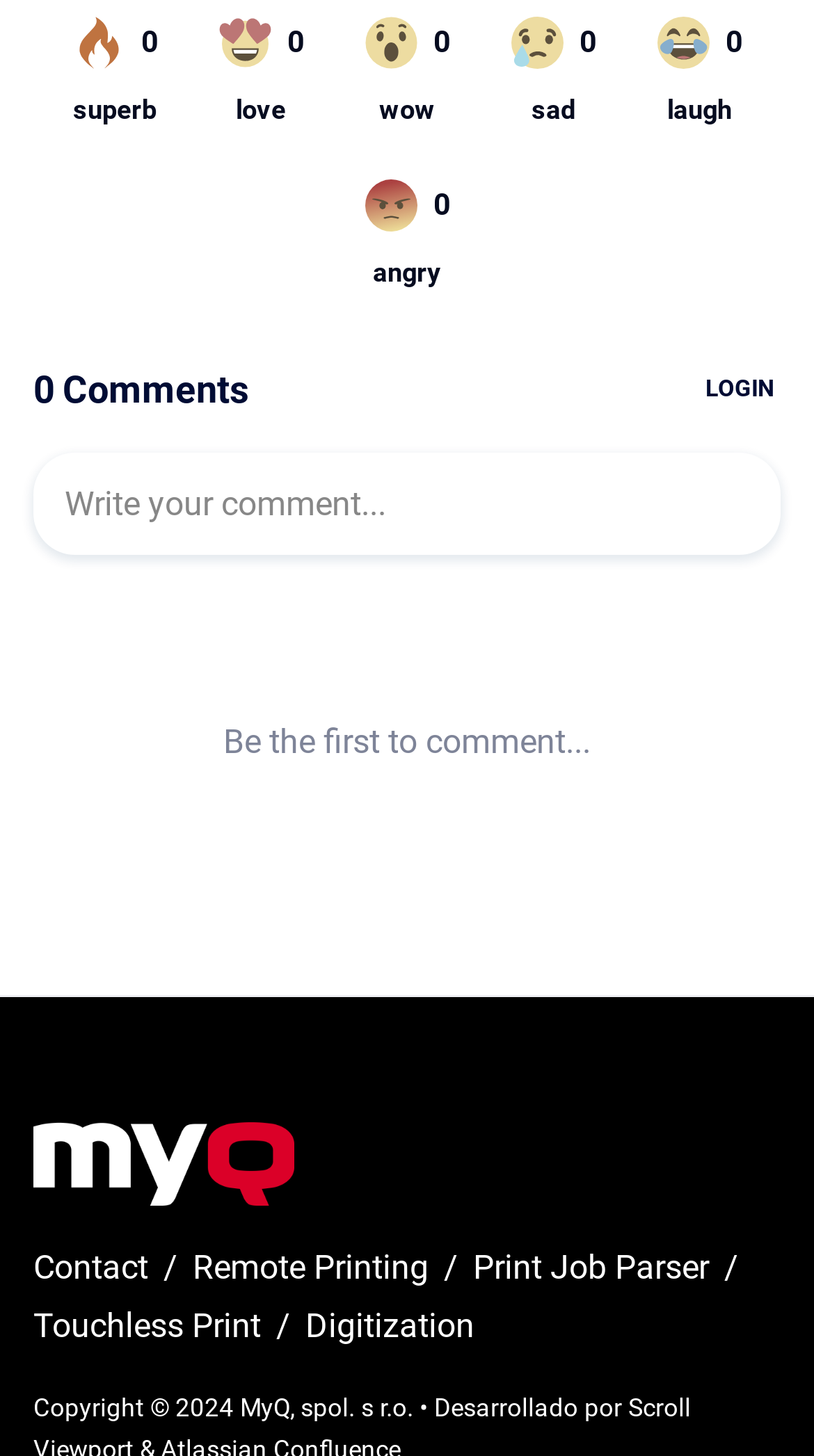Highlight the bounding box of the UI element that corresponds to this description: "Español".

[0.041, 0.812, 0.336, 0.862]